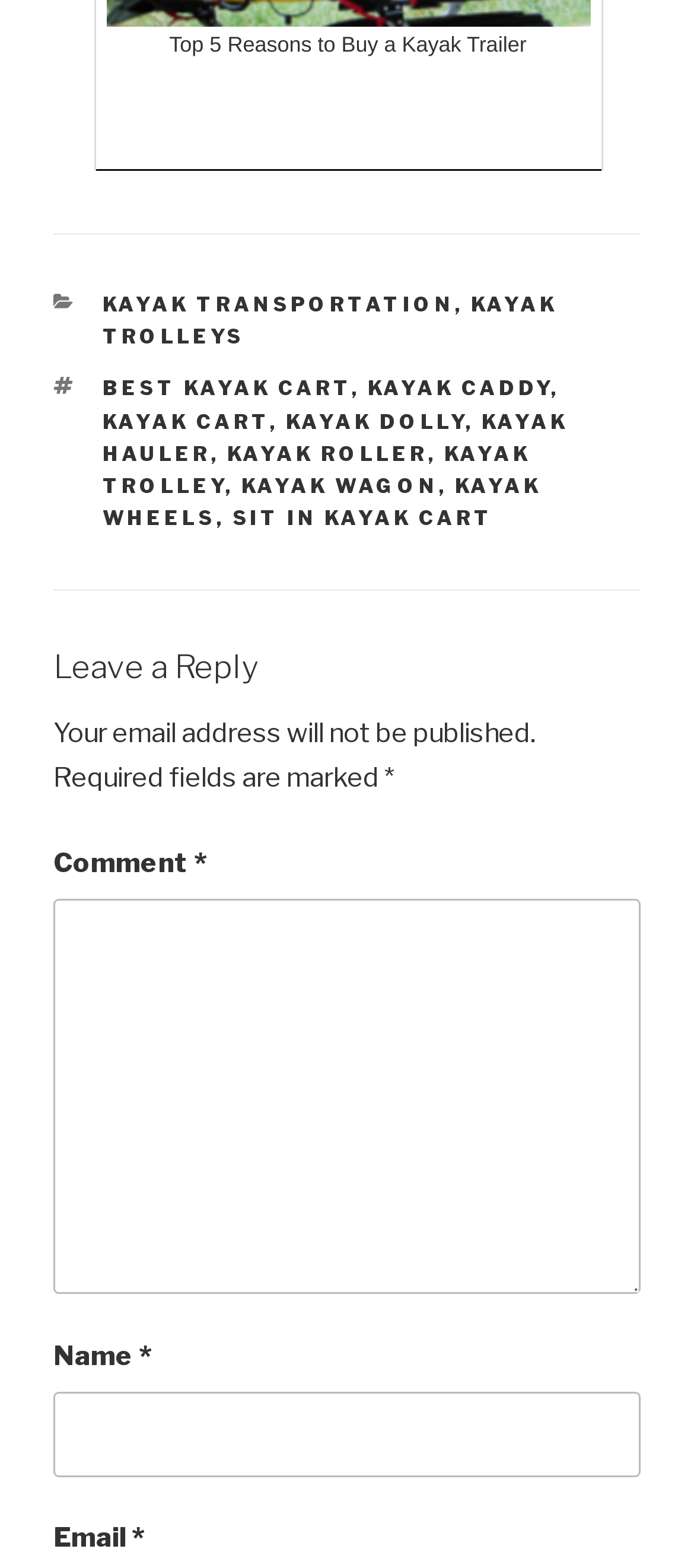Provide a brief response using a word or short phrase to this question:
What is the purpose of the comment section?

To leave a reply